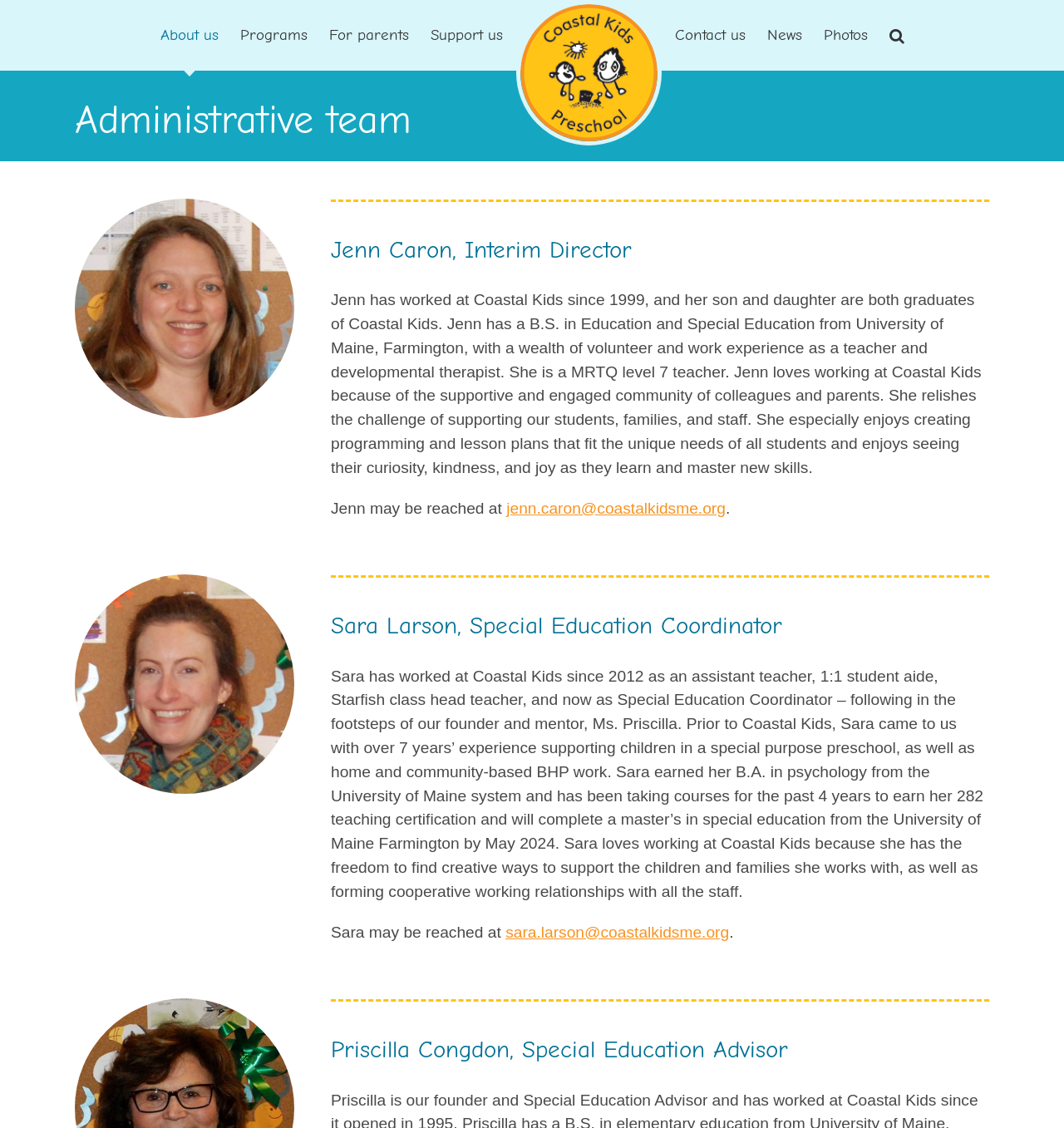Please identify the bounding box coordinates of the element's region that should be clicked to execute the following instruction: "Email Jenn Caron". The bounding box coordinates must be four float numbers between 0 and 1, i.e., [left, top, right, bottom].

[0.476, 0.443, 0.682, 0.458]